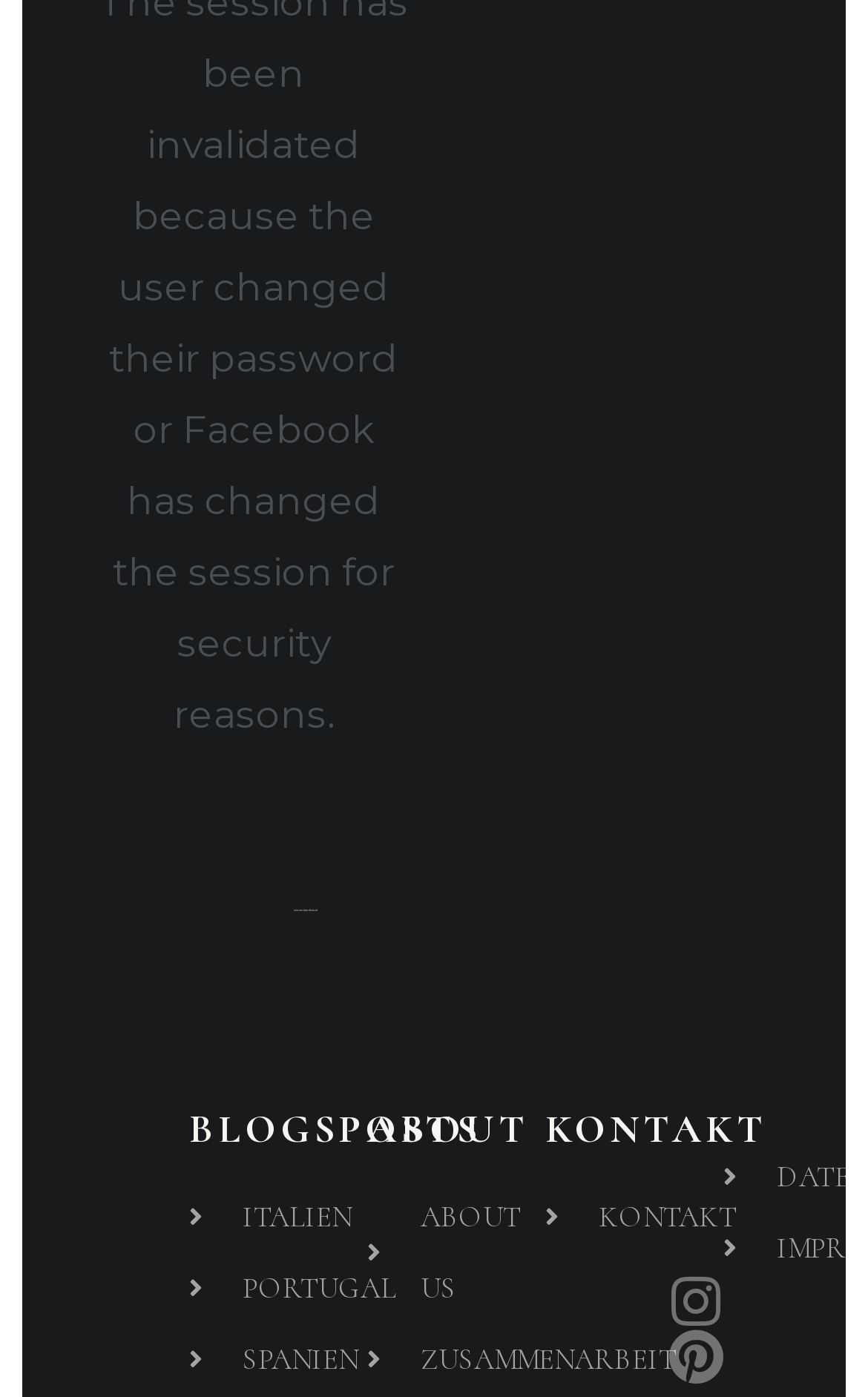Show the bounding box coordinates for the HTML element described as: "Italien".

[0.218, 0.847, 0.423, 0.898]